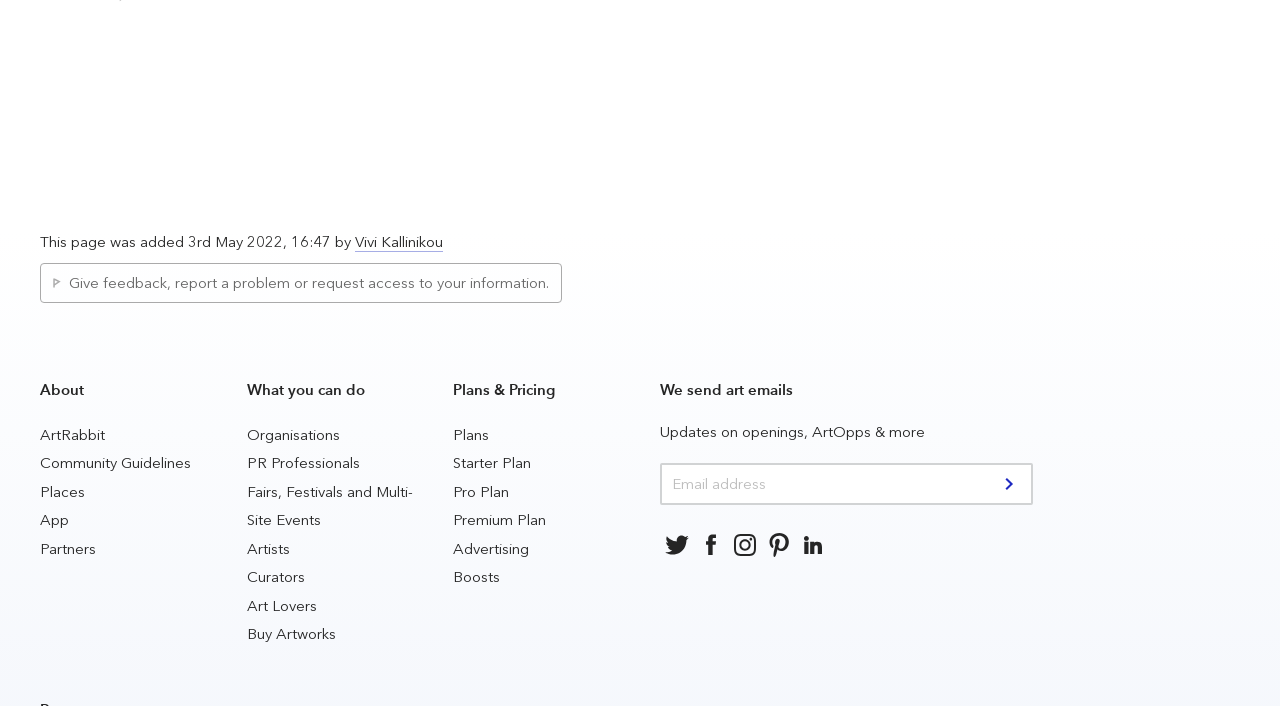Determine the bounding box coordinates of the section to be clicked to follow the instruction: "Follow us on social media". The coordinates should be given as four float numbers between 0 and 1, formatted as [left, top, right, bottom].

[0.516, 0.747, 0.542, 0.796]